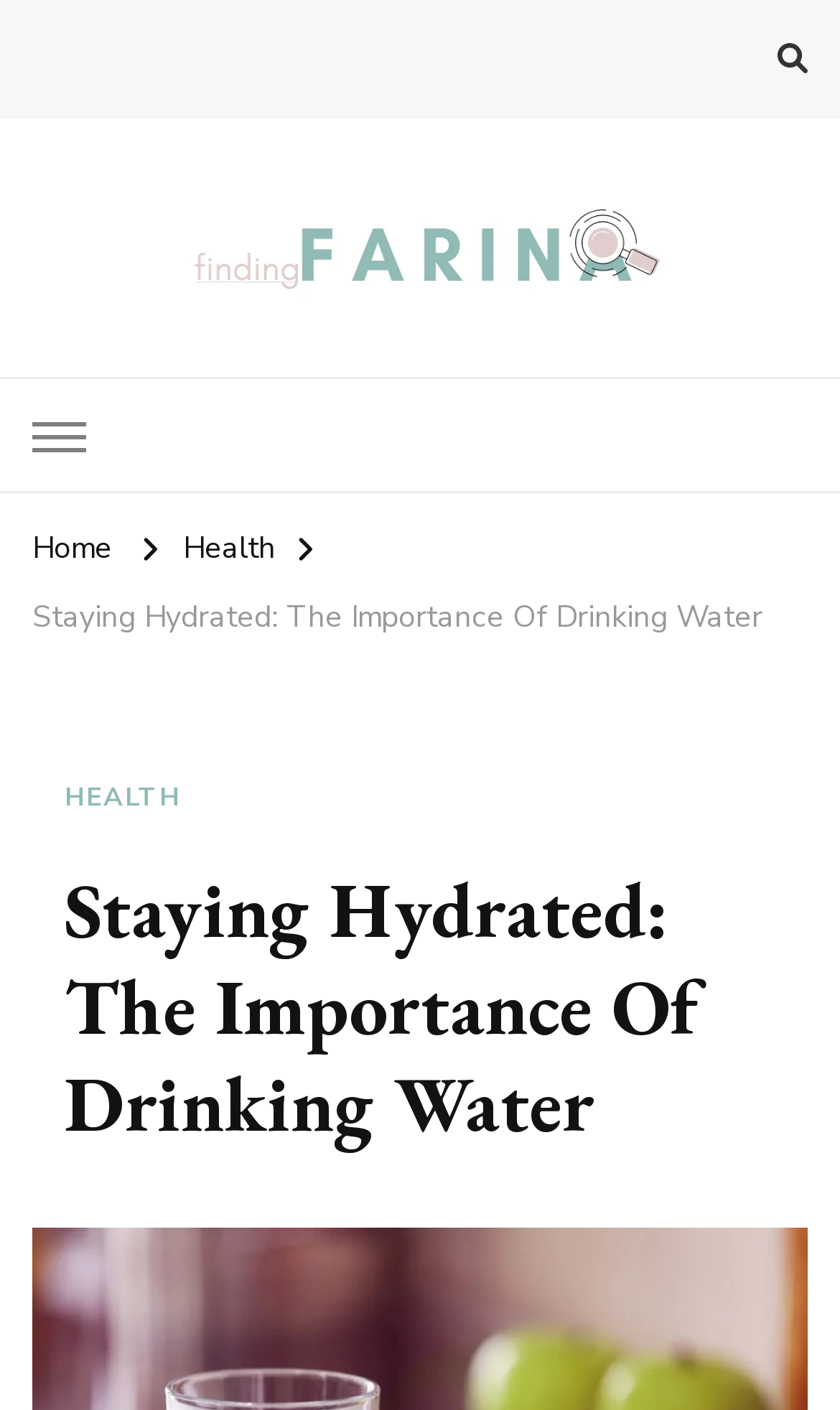What is the principal heading displayed on the webpage?

Staying Hydrated: The Importance Of Drinking Water